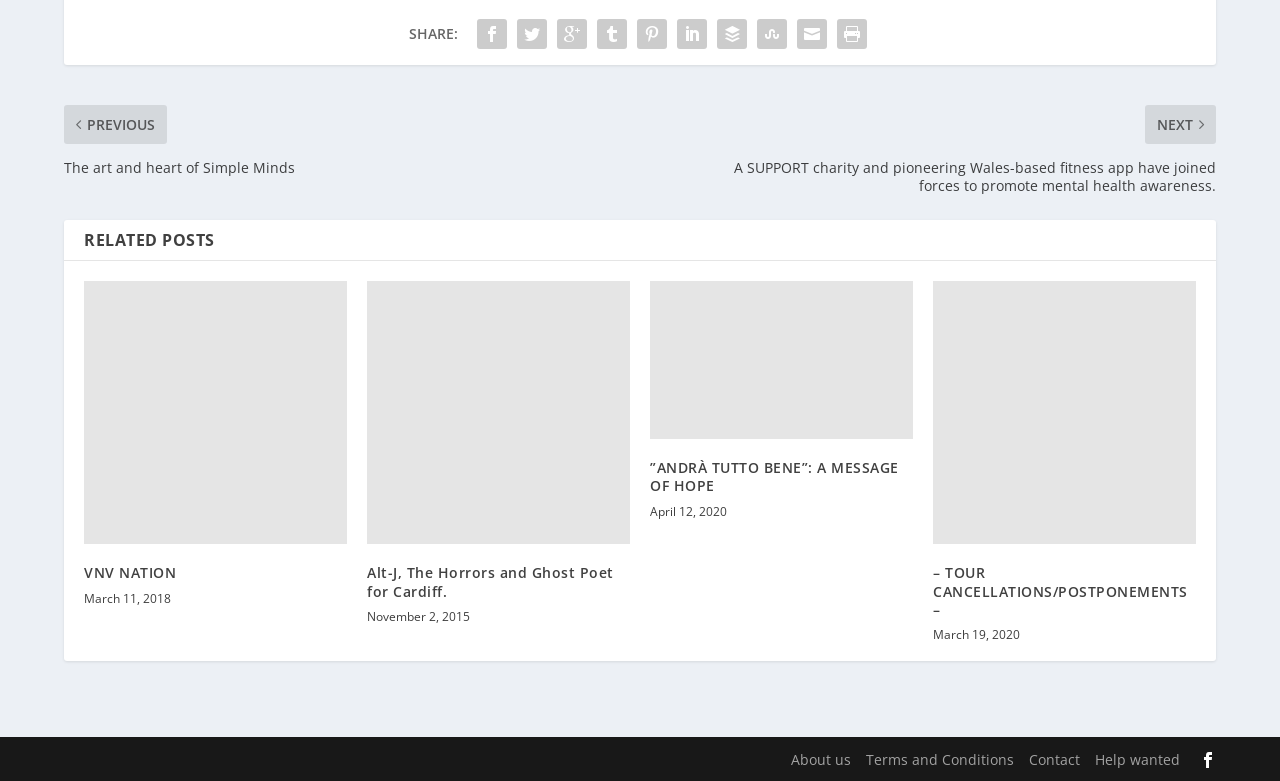How many posts are listed on the webpage?
Please use the image to deliver a detailed and complete answer.

The number of posts listed on the webpage can be determined by counting the individual post sections, which include the post title, image, and date. There are four such sections, indicating that there are four posts listed on the webpage.